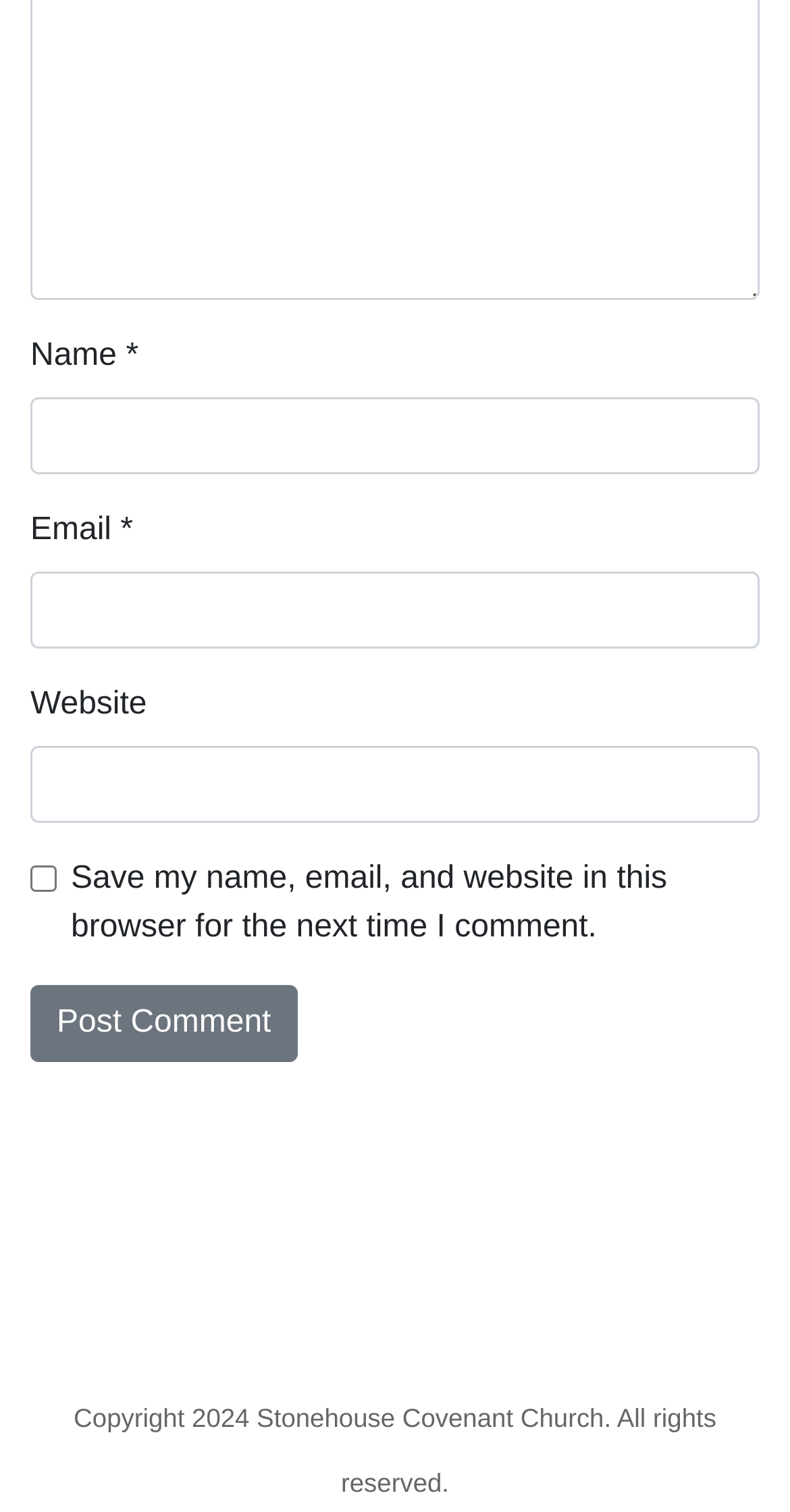Please answer the following query using a single word or phrase: 
How many social media links are there?

3